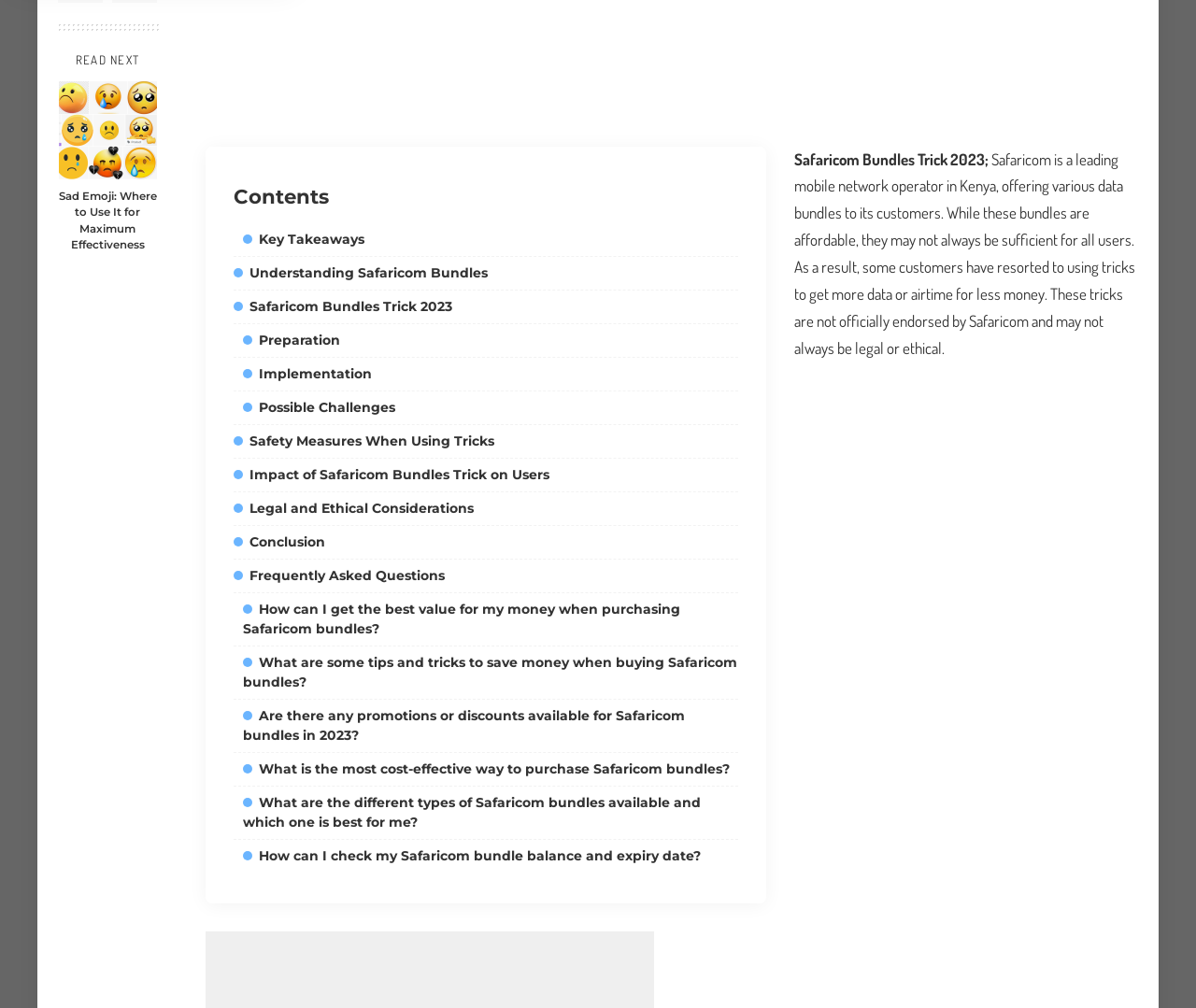How many links are there in the 'Contents' section?
Answer the question with a single word or phrase derived from the image.

9